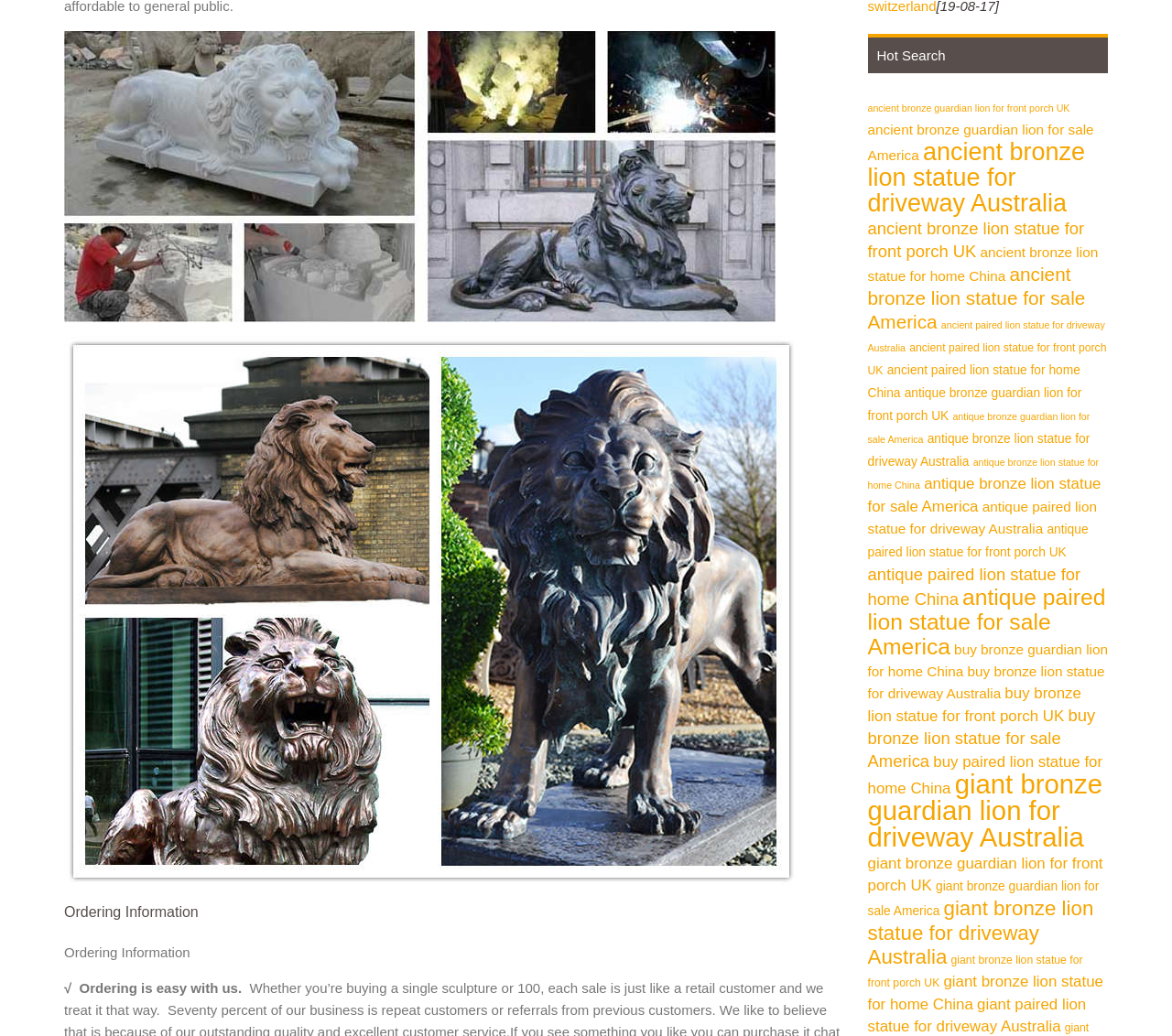Please identify the bounding box coordinates of the area that needs to be clicked to follow this instruction: "Click on 'antique paired lion statue for home China'".

[0.74, 0.351, 0.922, 0.386]